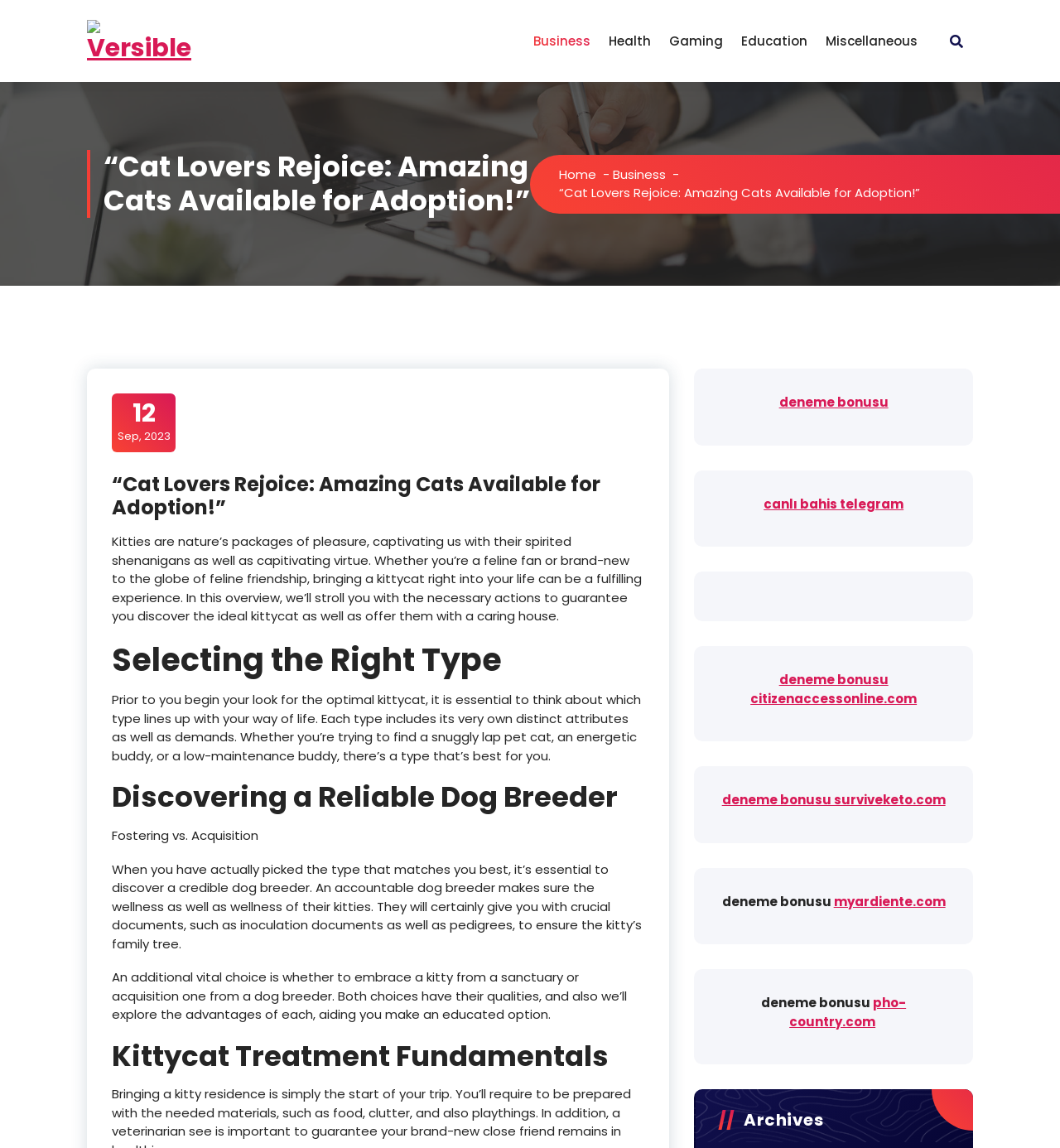Please locate the bounding box coordinates of the region I need to click to follow this instruction: "Visit the 'Gradiant' website".

[0.866, 0.887, 0.918, 0.903]